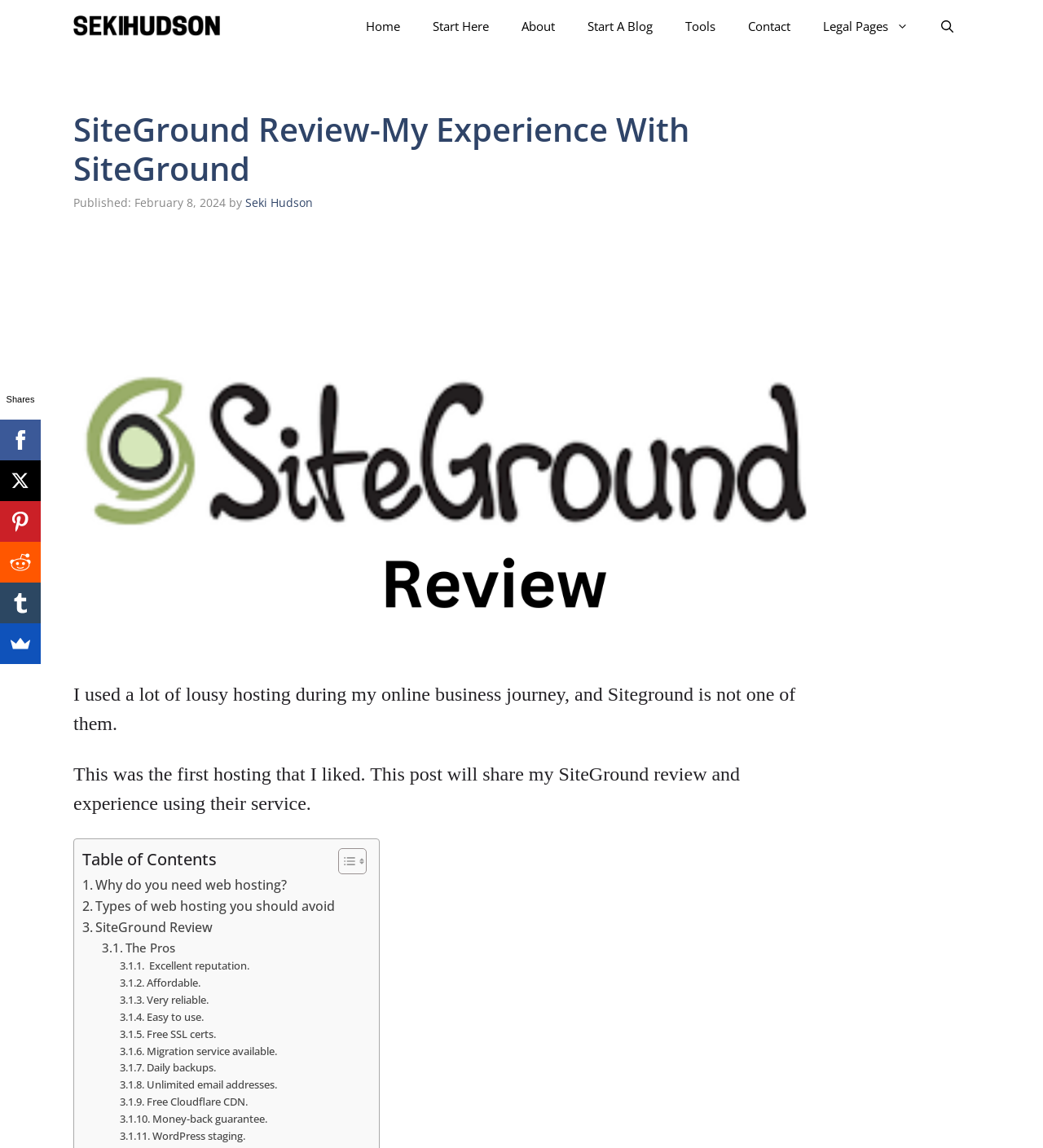What is the date of the blog post?
Provide a short answer using one word or a brief phrase based on the image.

February 8, 2024